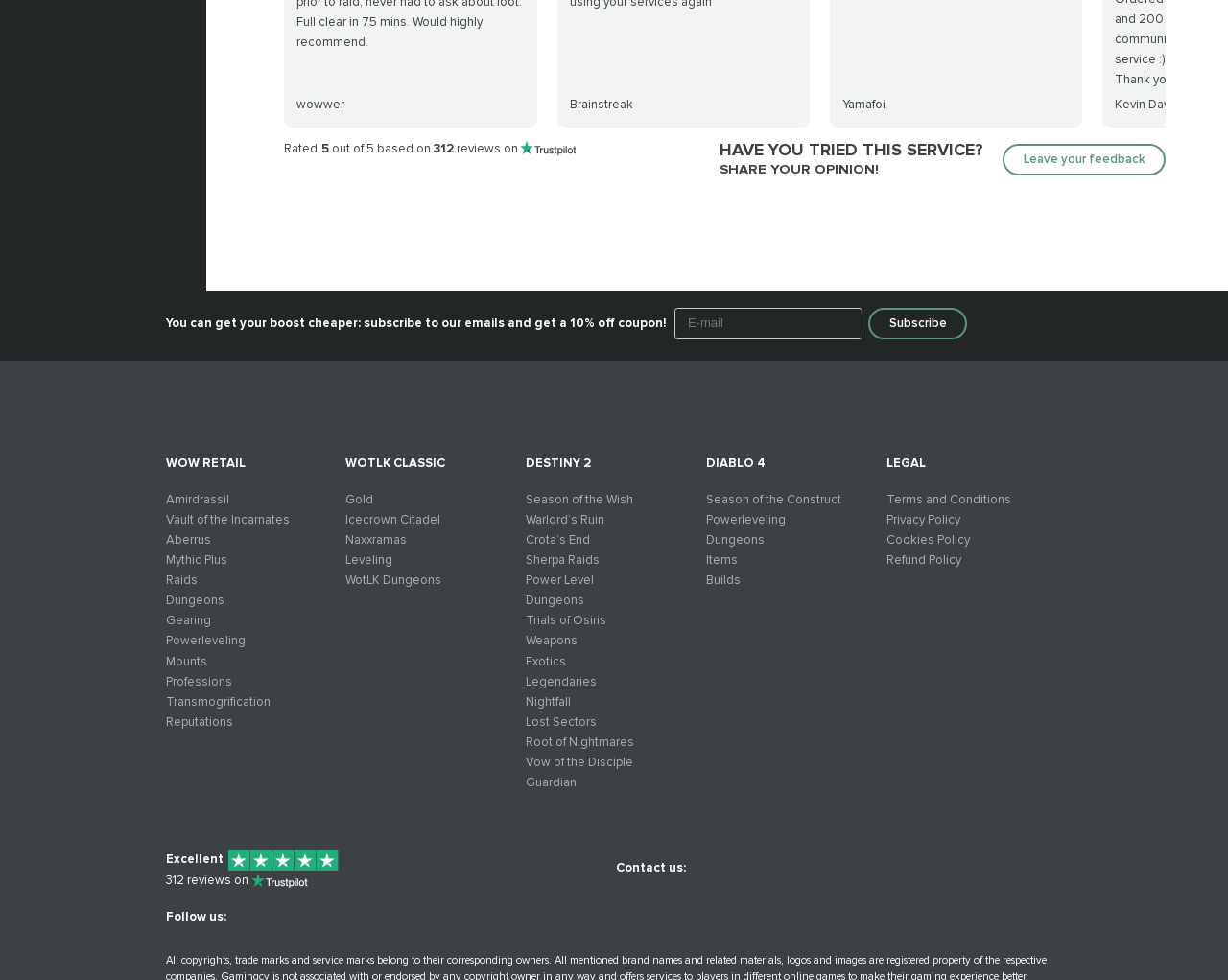Using the provided description Guardian, find the bounding box coordinates for the UI element. Provide the coordinates in (top-left x, top-left y, bottom-right x, bottom-right y) format, ensuring all values are between 0 and 1.

[0.428, 0.791, 0.47, 0.807]